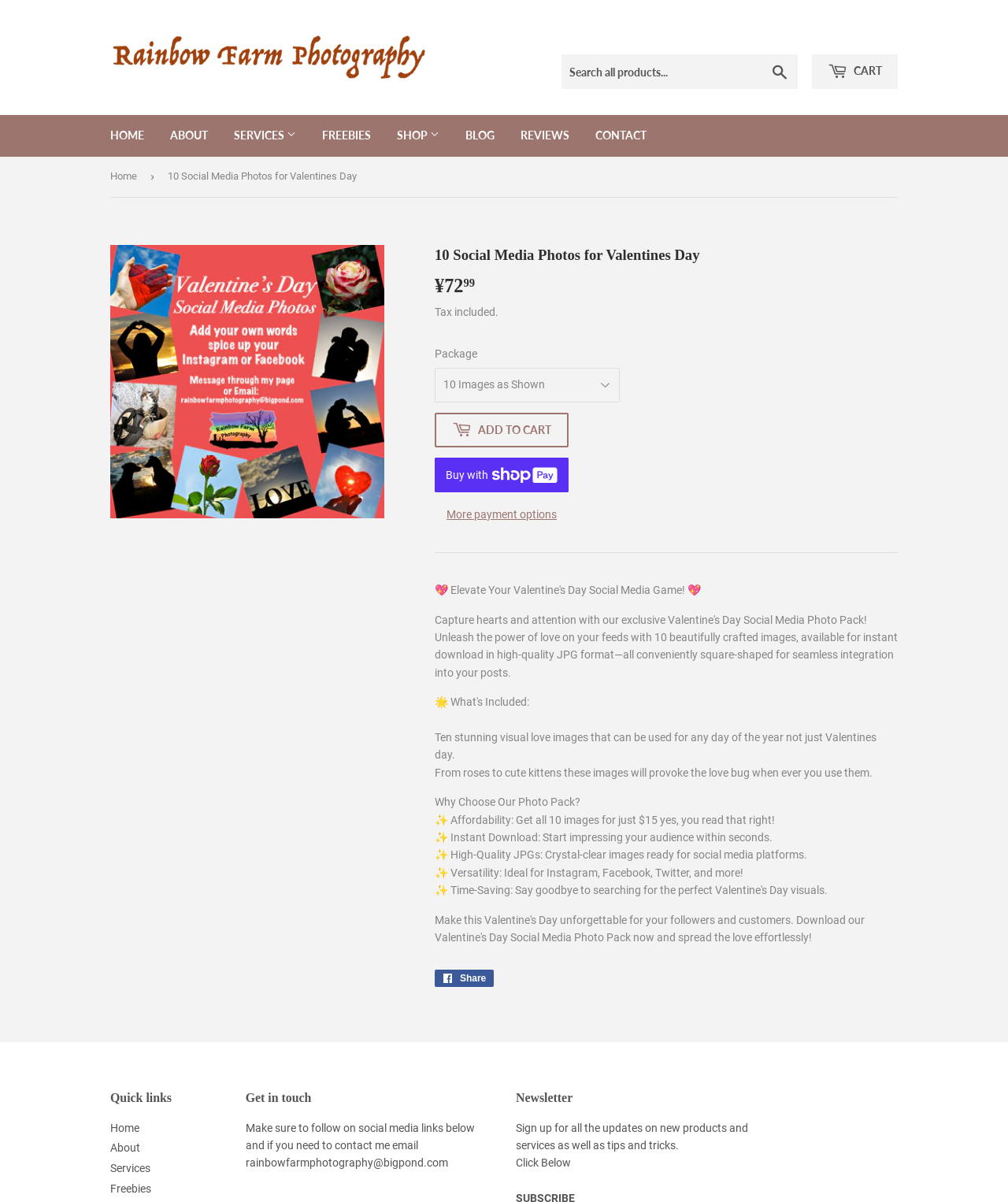Identify the bounding box coordinates for the region of the element that should be clicked to carry out the instruction: "Share on Facebook". The bounding box coordinates should be four float numbers between 0 and 1, i.e., [left, top, right, bottom].

[0.431, 0.807, 0.49, 0.821]